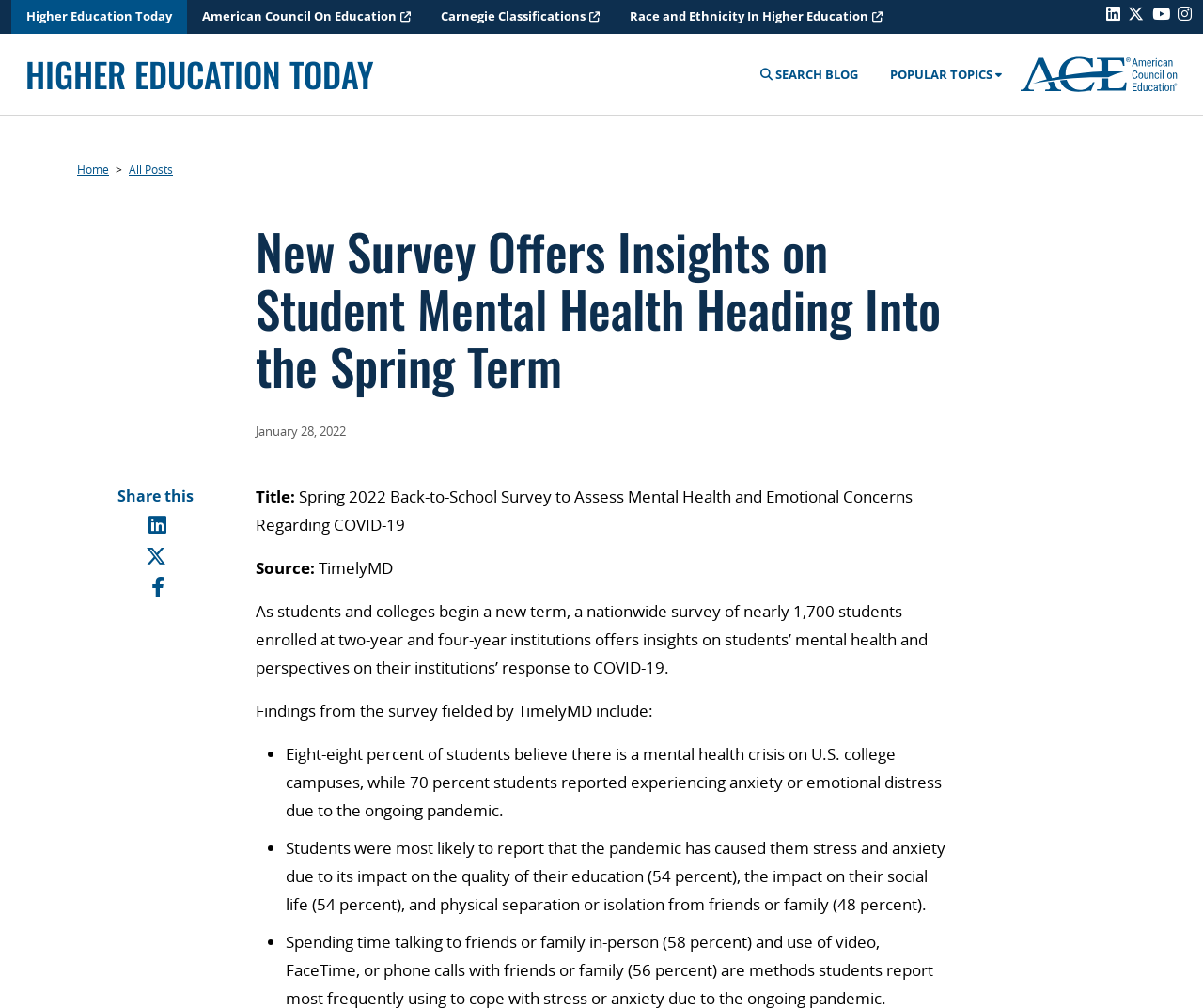Please locate the UI element described by "Higher Education Today" and provide its bounding box coordinates.

[0.021, 0.048, 0.311, 0.098]